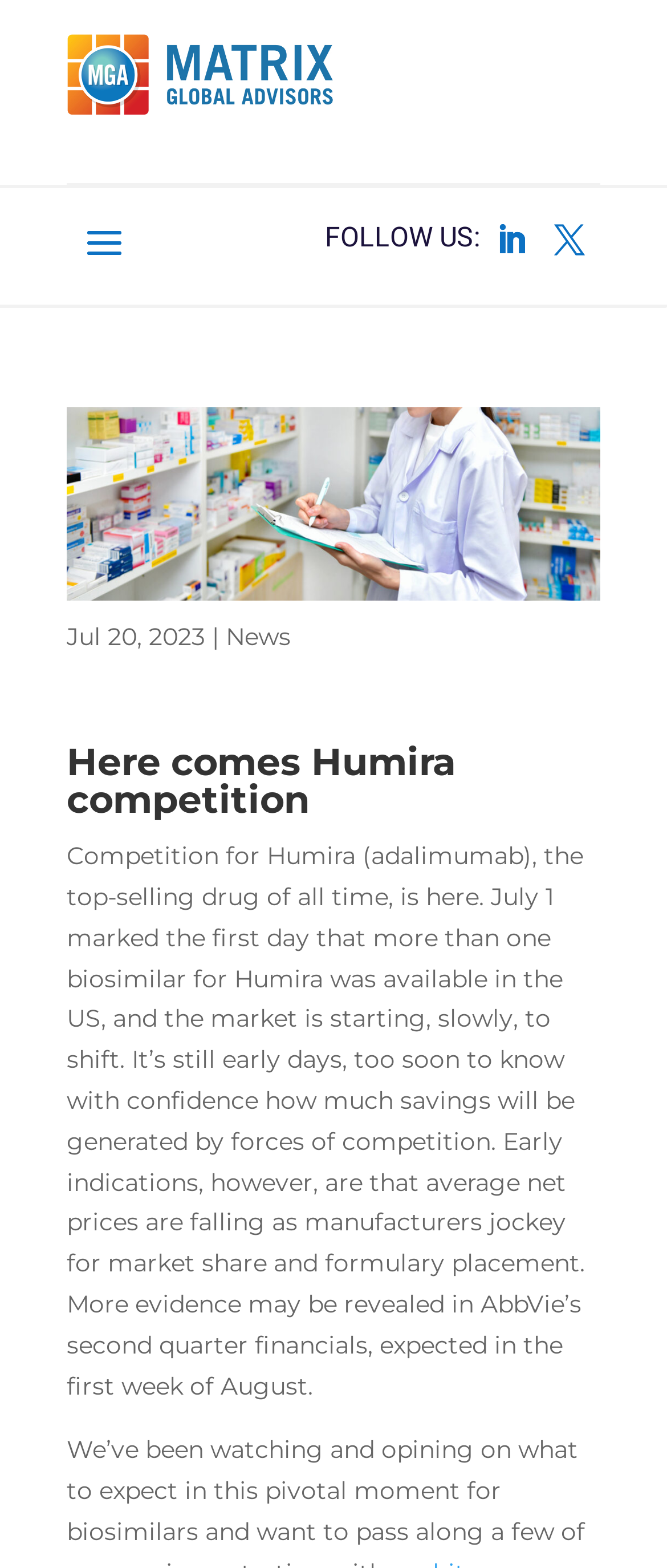What is the topic of the news article?
Use the image to give a comprehensive and detailed response to the question.

I found the topic of the news article by looking at the heading element that says 'Here comes Humira competition' and also by reading the text content of the static text element that mentions 'Competition for Humira'.